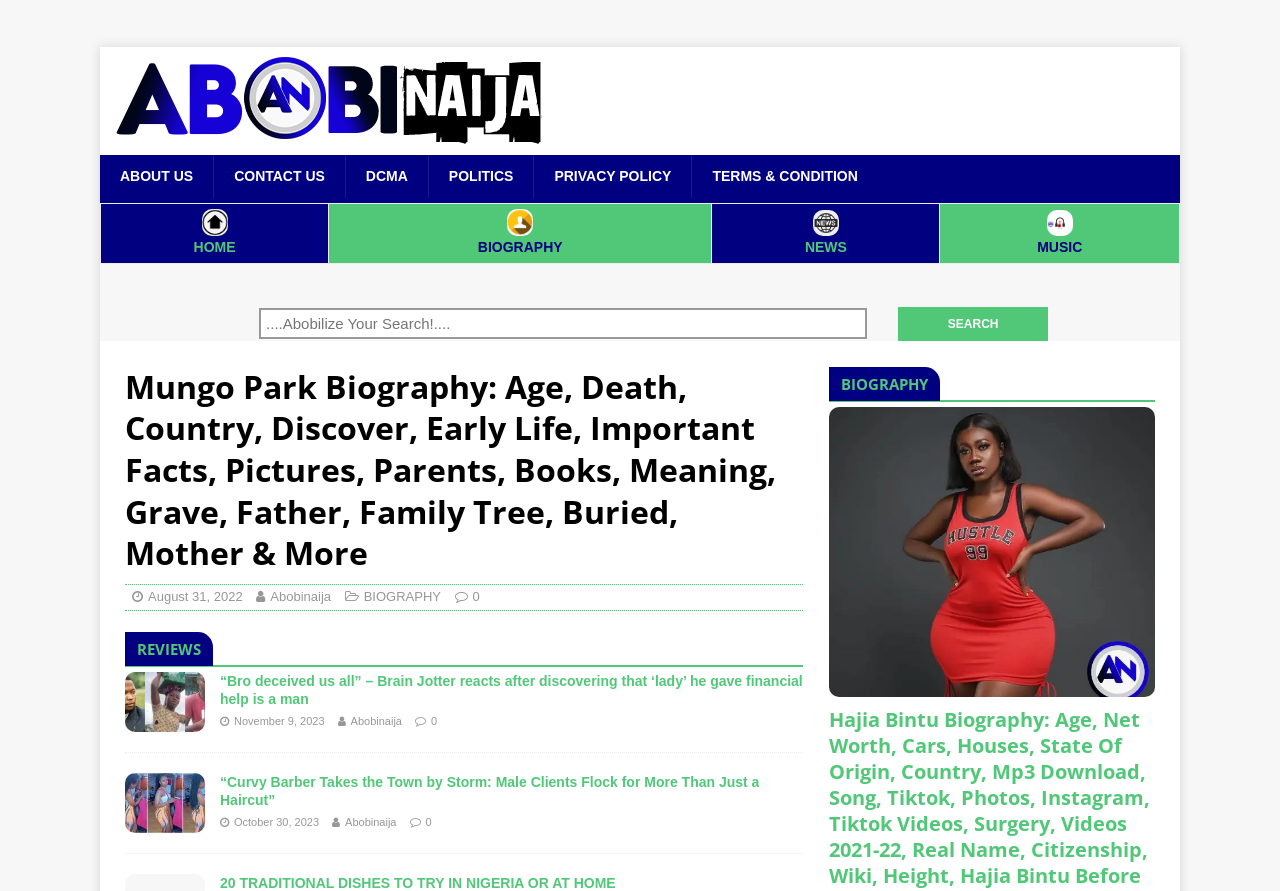Identify the bounding box coordinates for the UI element that matches this description: "title="AbobiNaija"".

[0.078, 0.153, 0.443, 0.171]